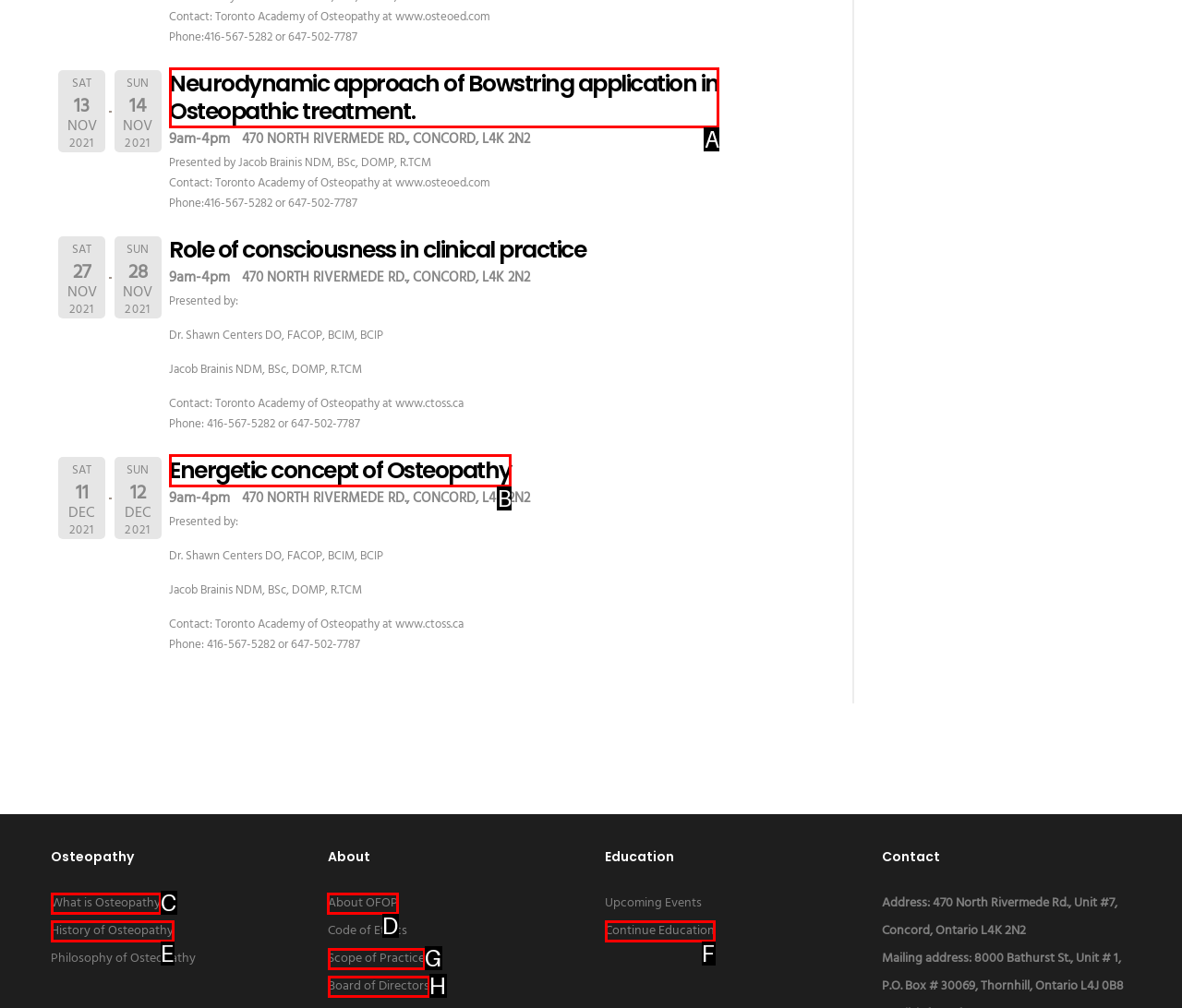What letter corresponds to the UI element to complete this task: Click on 'About OFOP'
Answer directly with the letter.

D